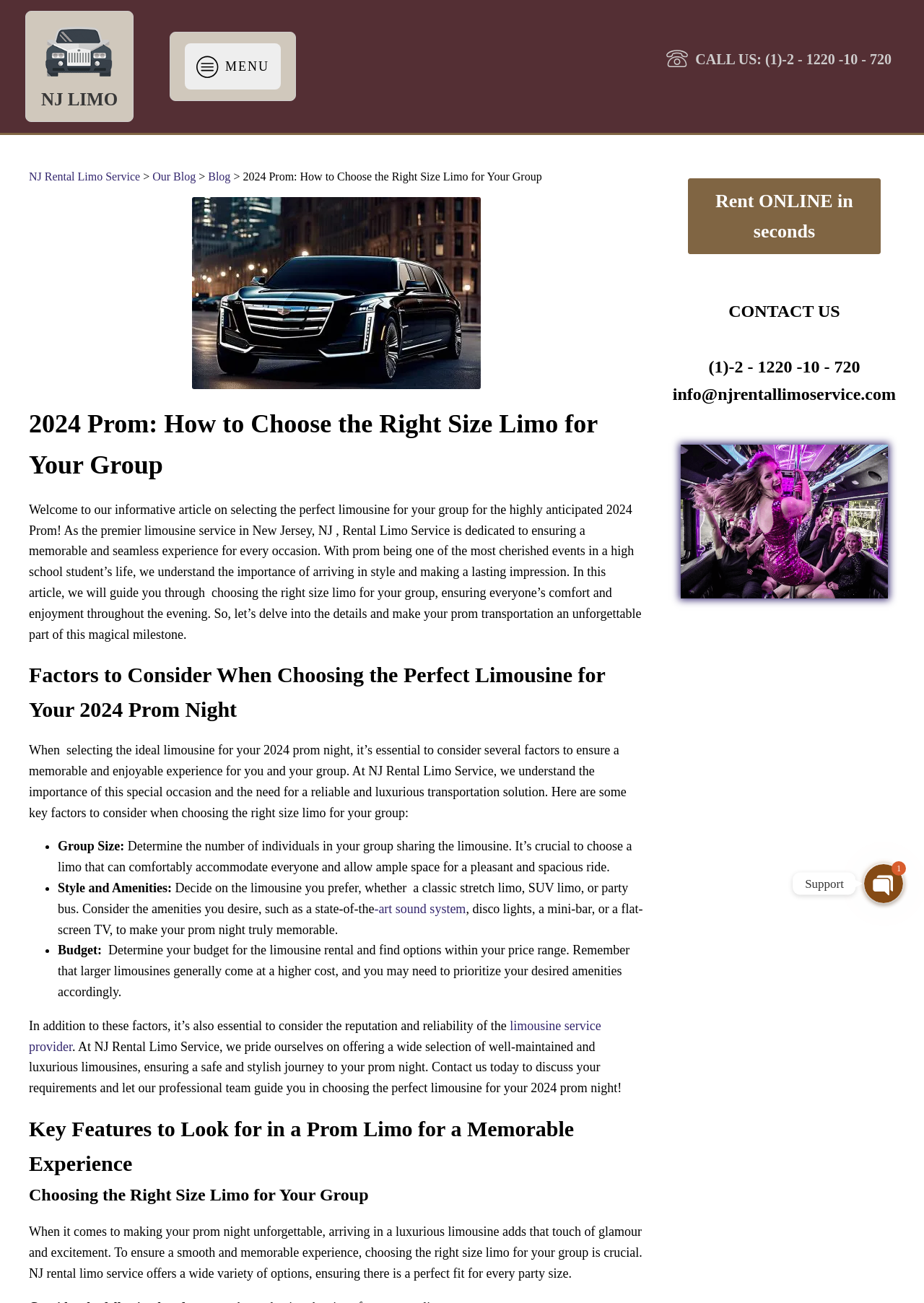Can you specify the bounding box coordinates for the region that should be clicked to fulfill this instruction: "Call the phone number".

[0.745, 0.037, 0.973, 0.054]